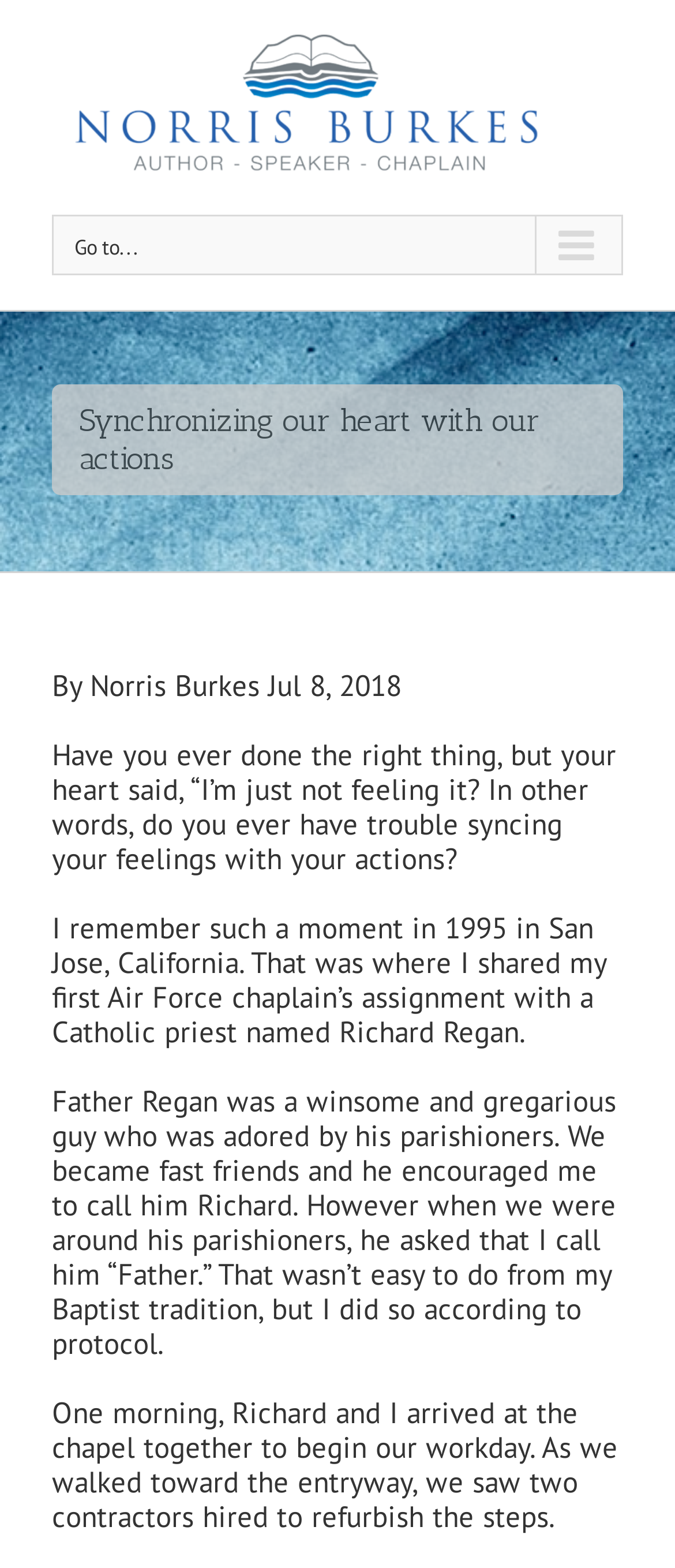Bounding box coordinates are to be given in the format (top-left x, top-left y, bottom-right x, bottom-right y). All values must be floating point numbers between 0 and 1. Provide the bounding box coordinate for the UI element described as: alt="Norris Burkes"

[0.077, 0.022, 0.846, 0.115]